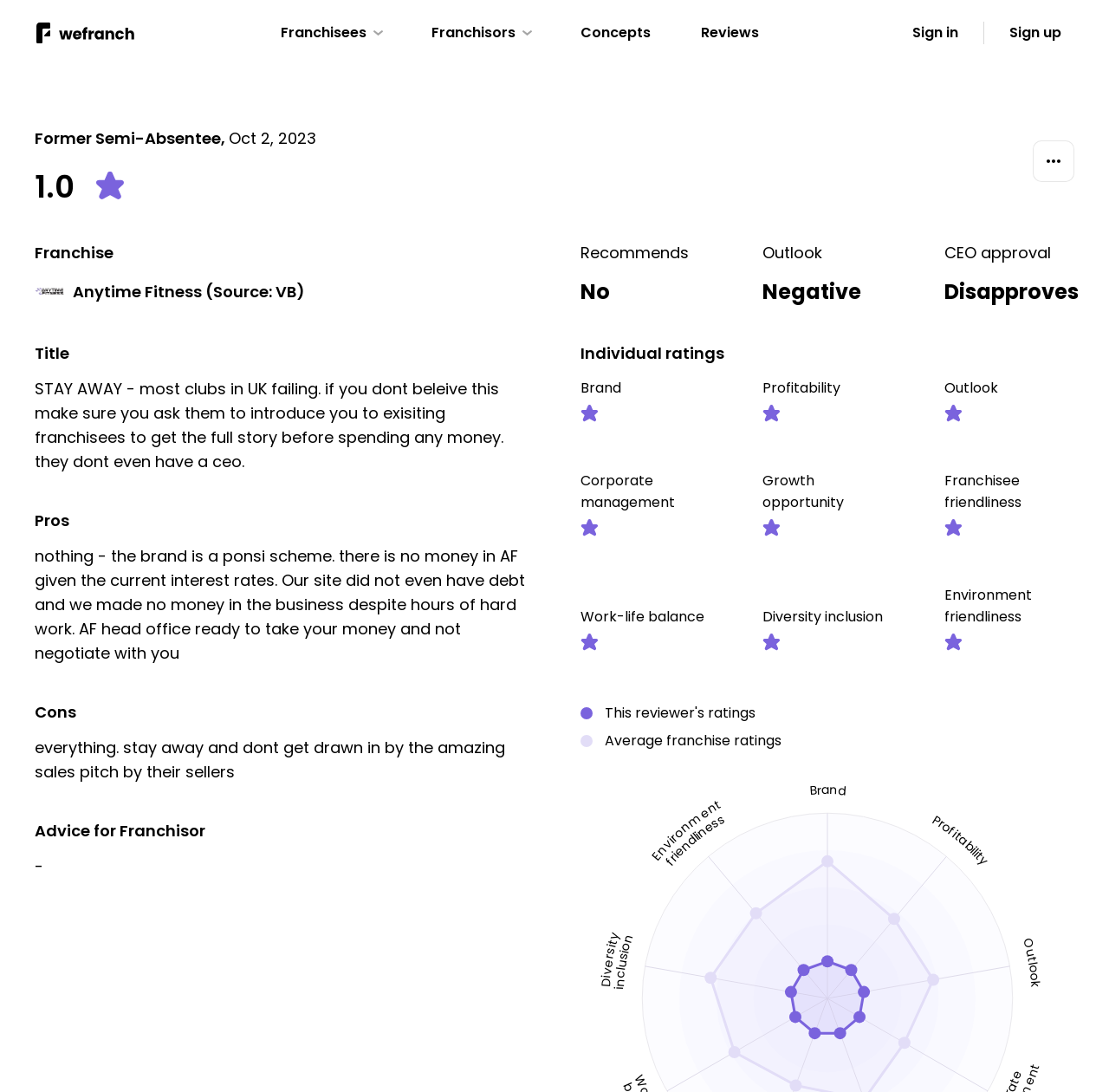Kindly determine the bounding box coordinates of the area that needs to be clicked to fulfill this instruction: "Click on the 'Launch Franchise' link".

[0.393, 0.071, 0.502, 0.11]